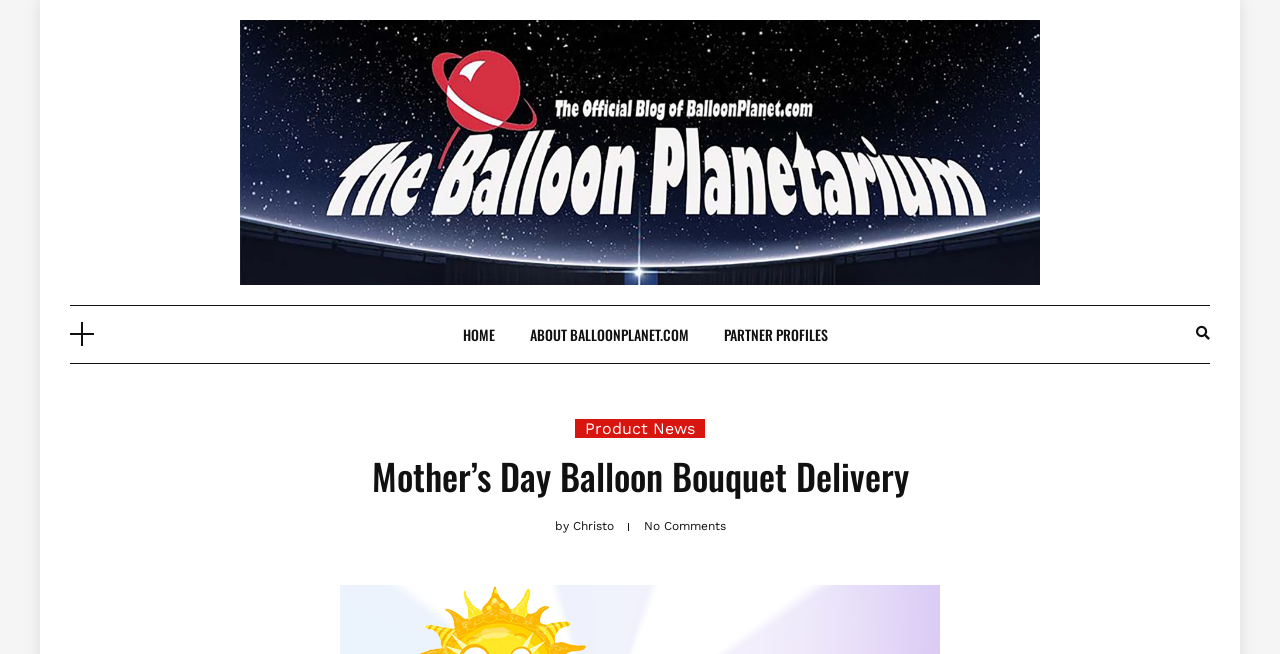Locate the UI element described by Product News in the provided webpage screenshot. Return the bounding box coordinates in the format (top-left x, top-left y, bottom-right x, bottom-right y), ensuring all values are between 0 and 1.

[0.449, 0.64, 0.551, 0.669]